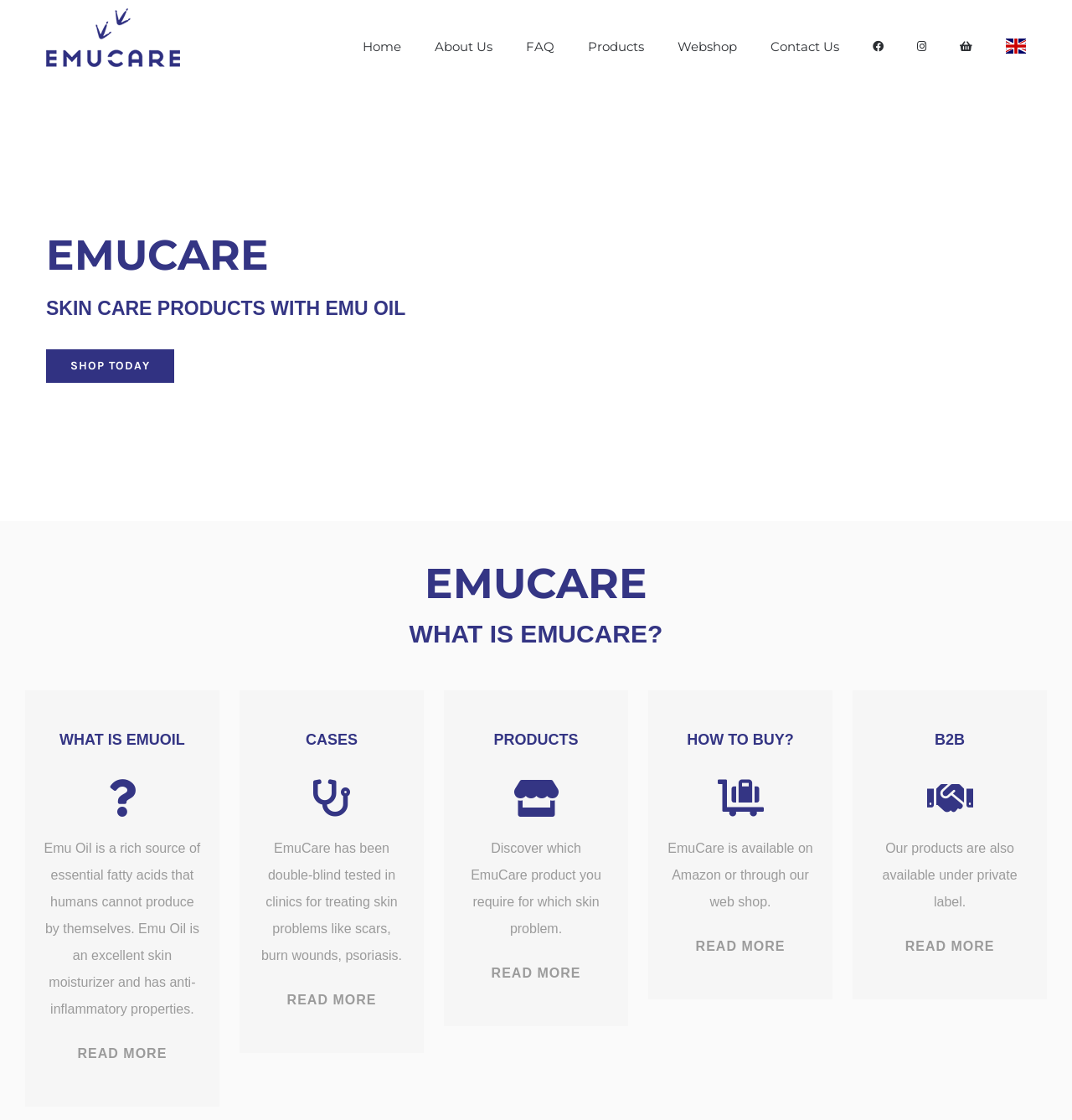Answer the following inquiry with a single word or phrase:
What is the purpose of the video on the webpage?

Unknown